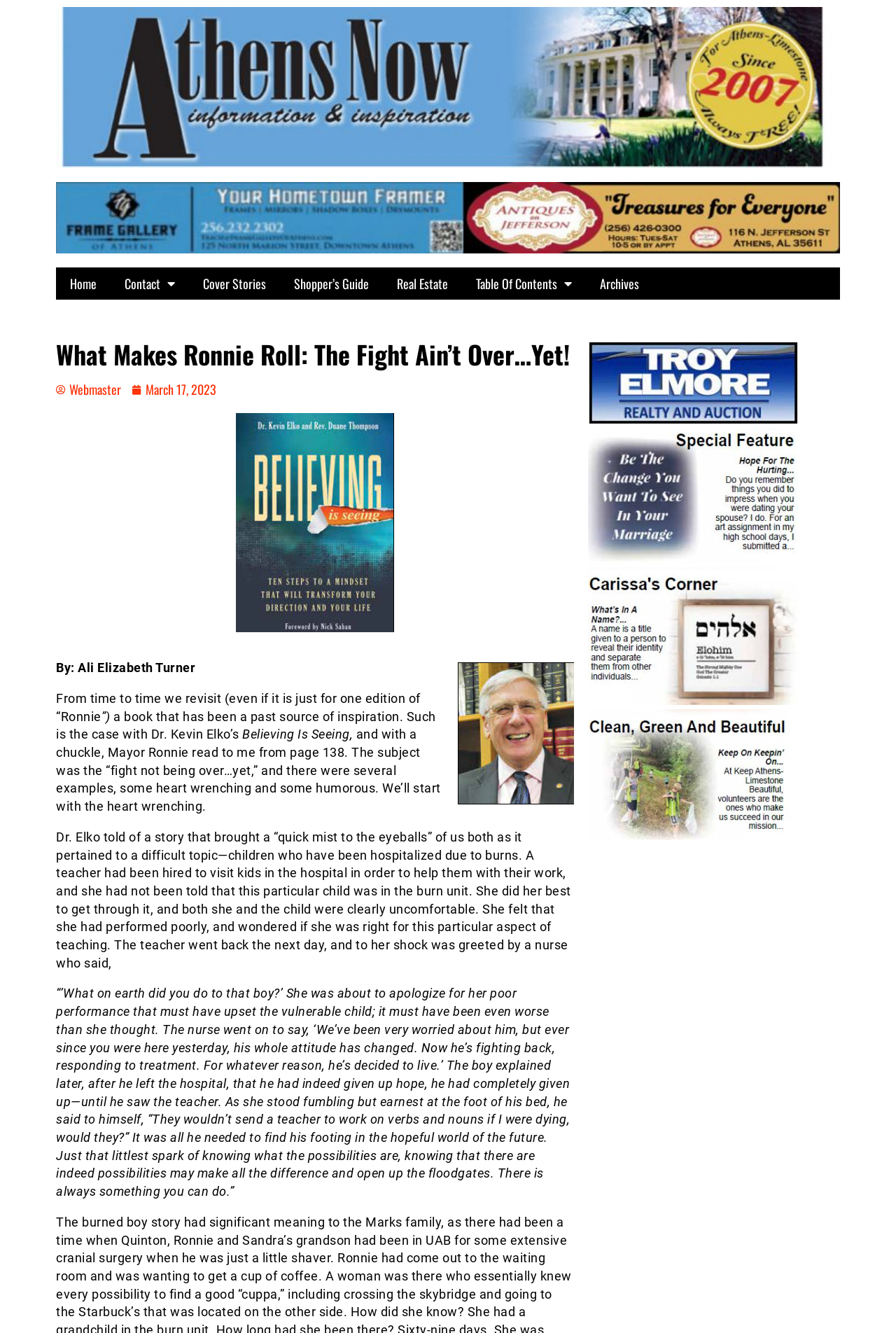Please specify the bounding box coordinates in the format (top-left x, top-left y, bottom-right x, bottom-right y), with all values as floating point numbers between 0 and 1. Identify the bounding box of the UI element described by: Jordan Moffet

None